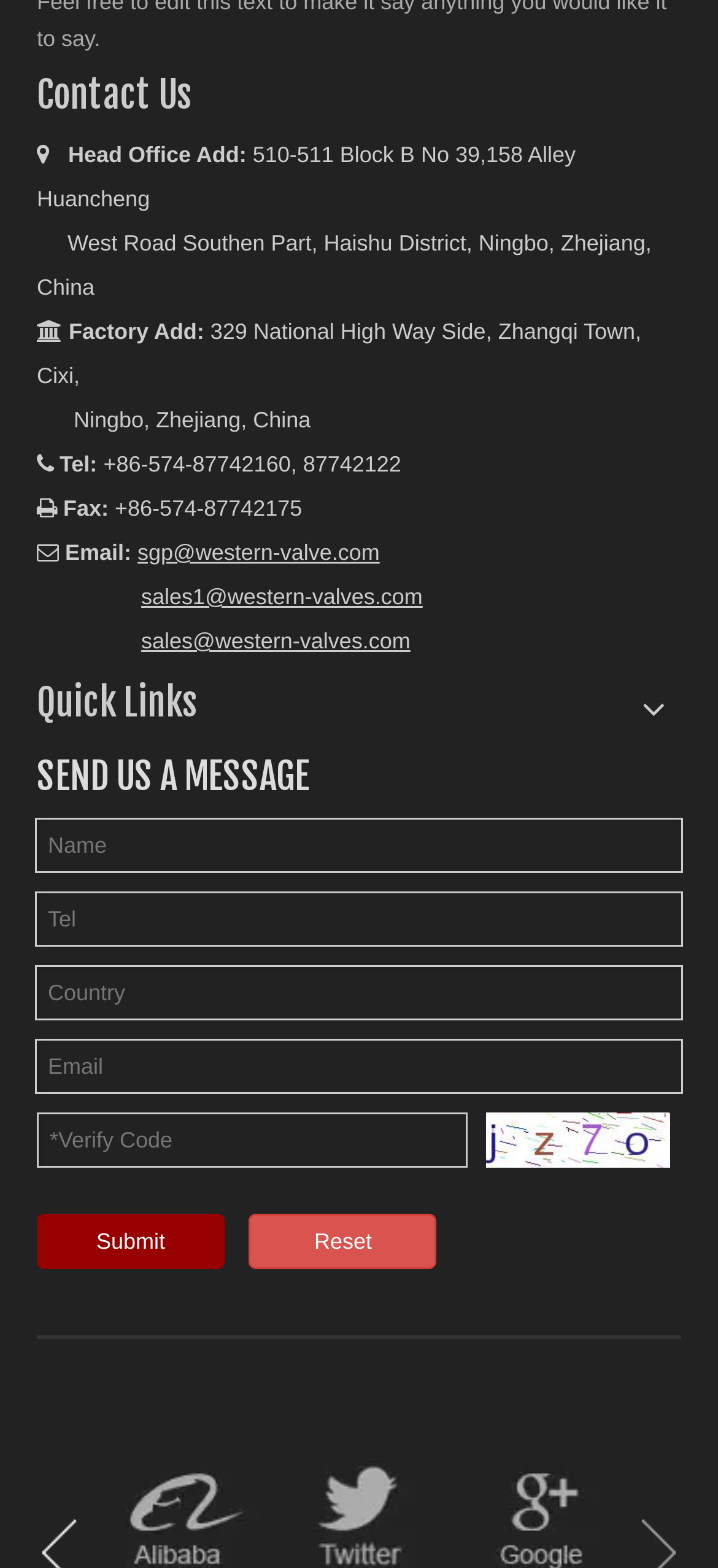What is the purpose of the 'Verify Code' button?
Answer the question with a detailed and thorough explanation.

I found the 'Verify Code' button by looking at the form section, which is located below the 'SEND US A MESSAGE' heading. The 'Verify Code' button is located next to the 'Verify Code' textbox, and its purpose is to verify the code entered in the textbox.